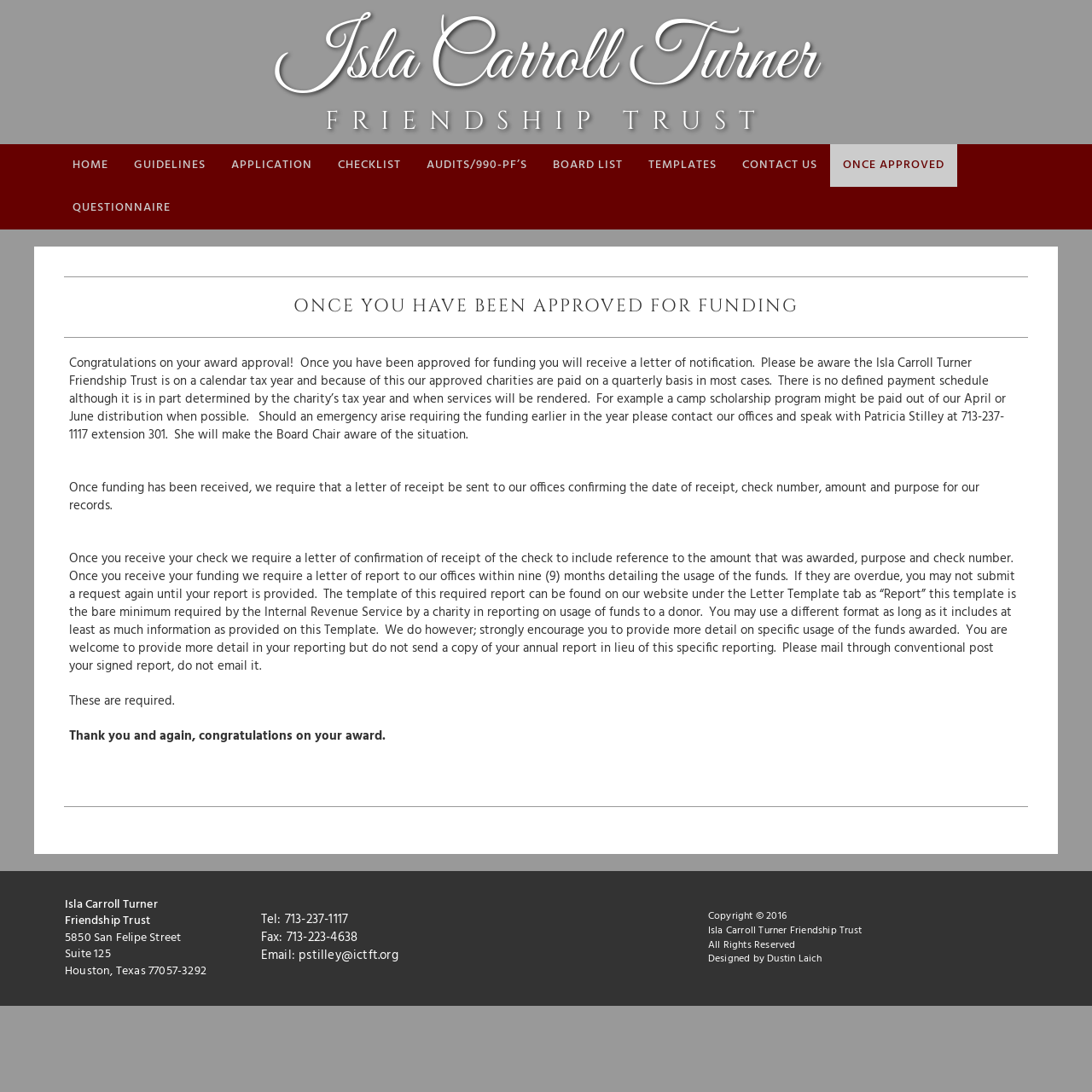Determine the bounding box coordinates of the clickable region to follow the instruction: "Click CONTACT US".

[0.668, 0.132, 0.76, 0.171]